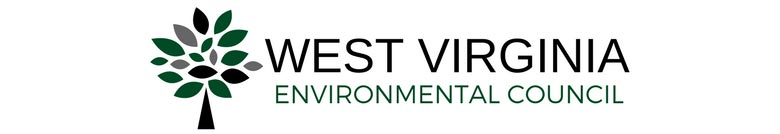Describe the image with as much detail as possible.

The image features a stylized logo for the West Virginia Environmental Council. The design prominently displays a tree, symbolizing nature and environmental stewardship, composed of green and gray leaves. Below the tree, the name "WEST VIRGINIA" is written in bold lettering, emphasizing the organization's focus on state-level environmental issues, while "ENVIRONMENTAL COUNCIL" is presented in a more understated font beneath it. This visual representation aligns with the council's mission to advocate for environmental protection and sustainability in West Virginia.